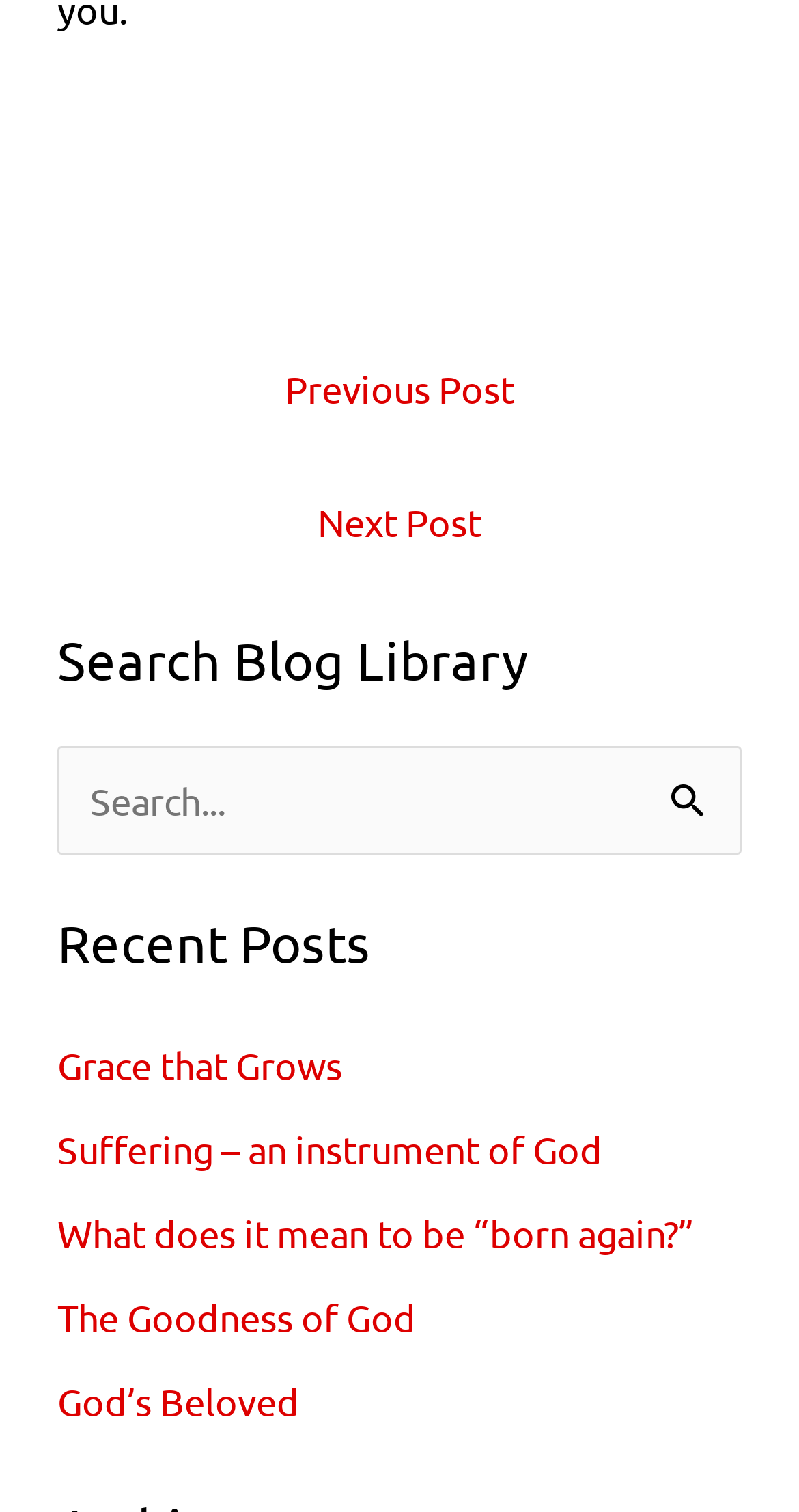What is the last recent post listed?
Answer briefly with a single word or phrase based on the image.

God’s Beloved